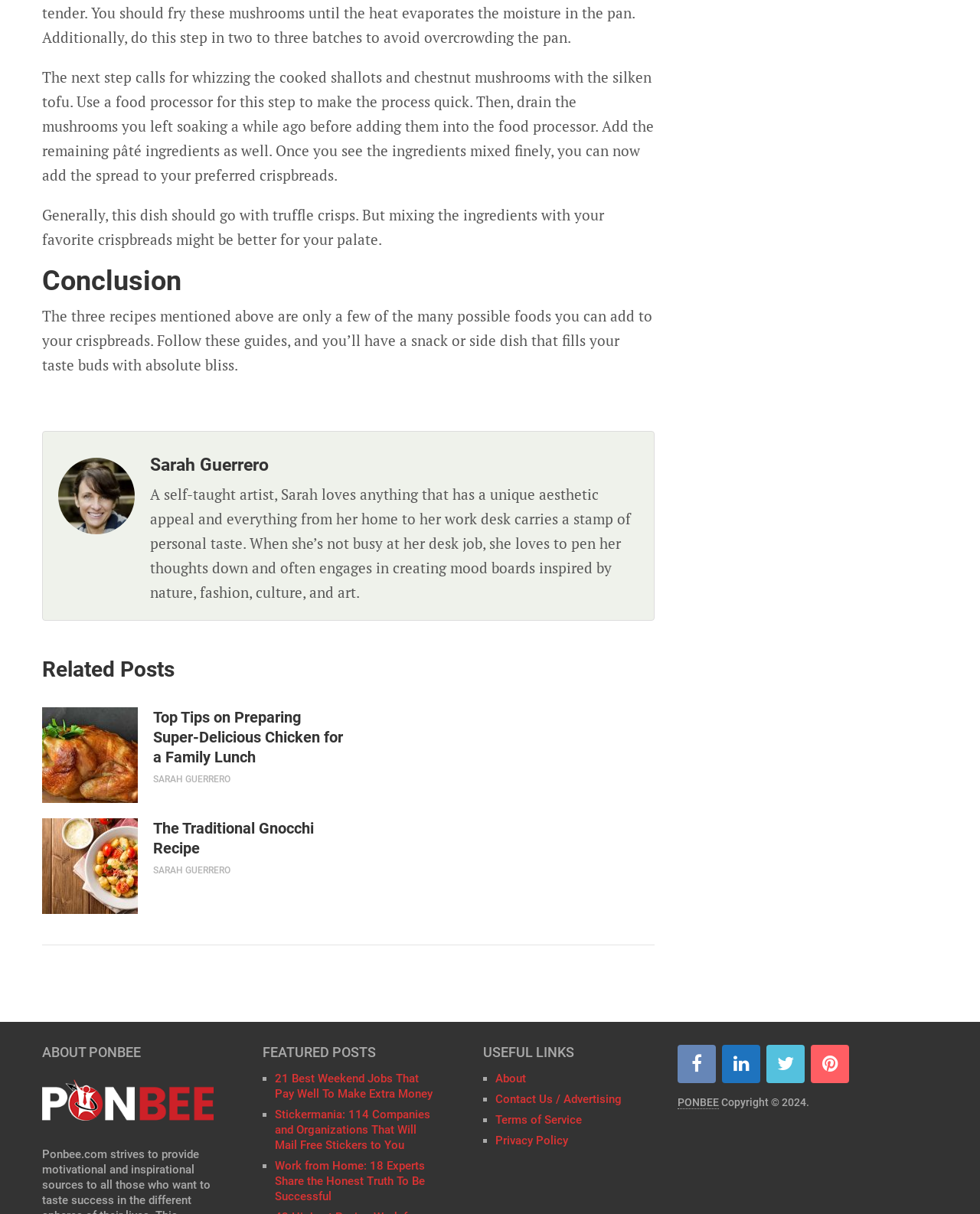Show me the bounding box coordinates of the clickable region to achieve the task as per the instruction: "view related post about super delicious chicken for family lunch".

[0.043, 0.583, 0.141, 0.661]